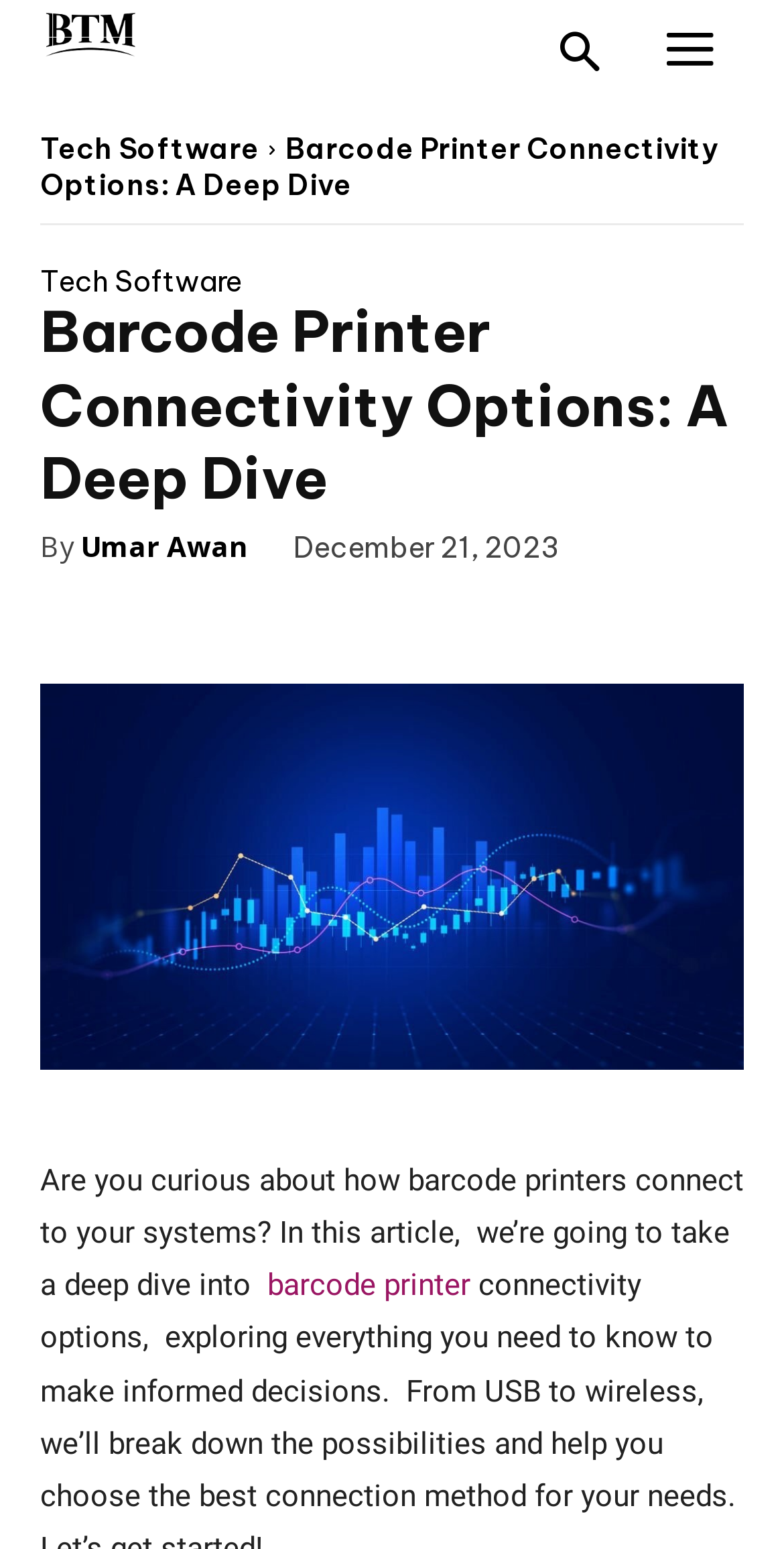Extract the bounding box coordinates for the UI element described as: "Facebook".

[0.103, 0.373, 0.205, 0.425]